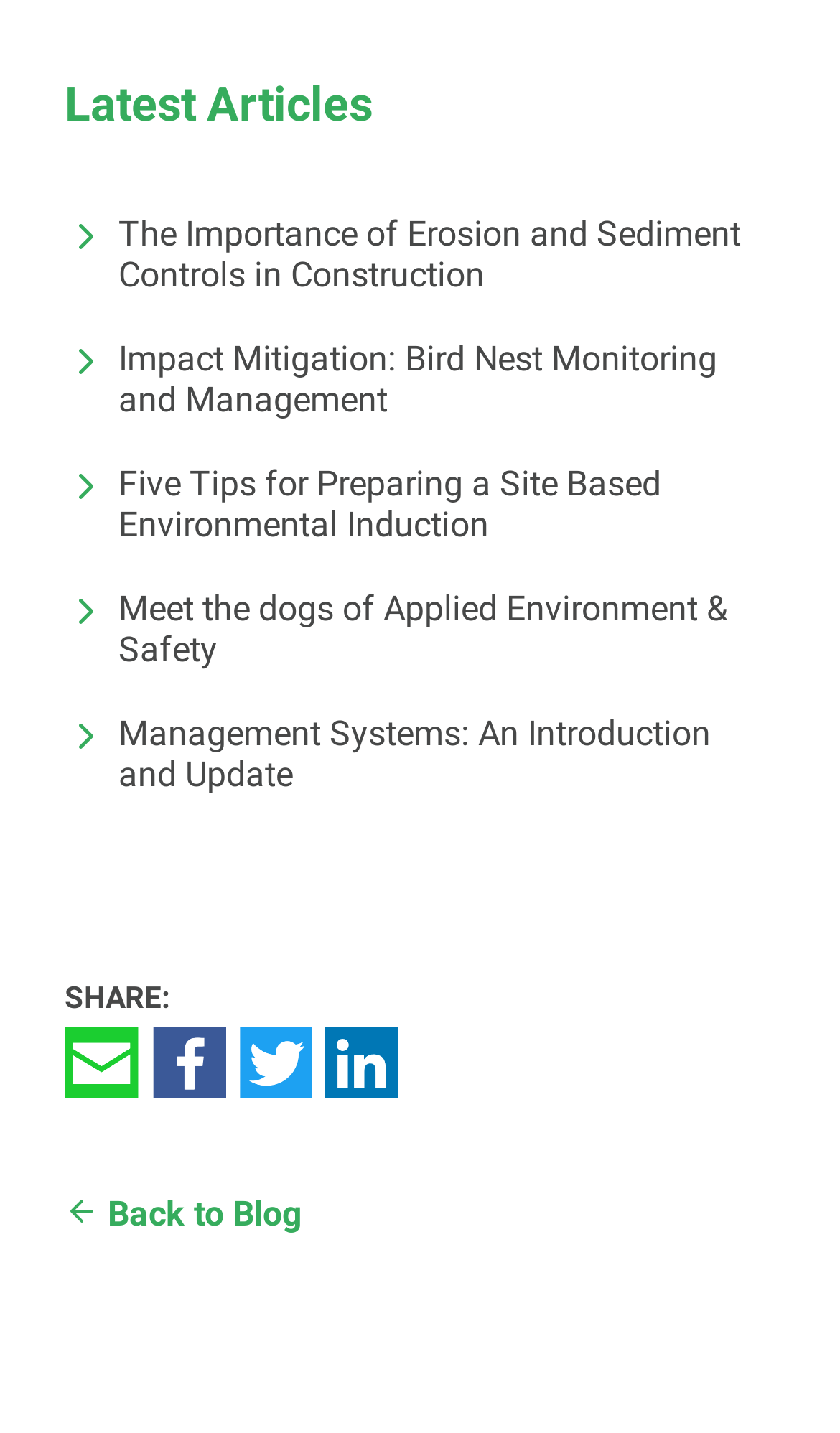Provide a thorough and detailed response to the question by examining the image: 
What is the purpose of the 'SHARE:' section?

The 'SHARE:' section contains links to share the content on various social media platforms, which suggests that its purpose is to facilitate sharing of the content.